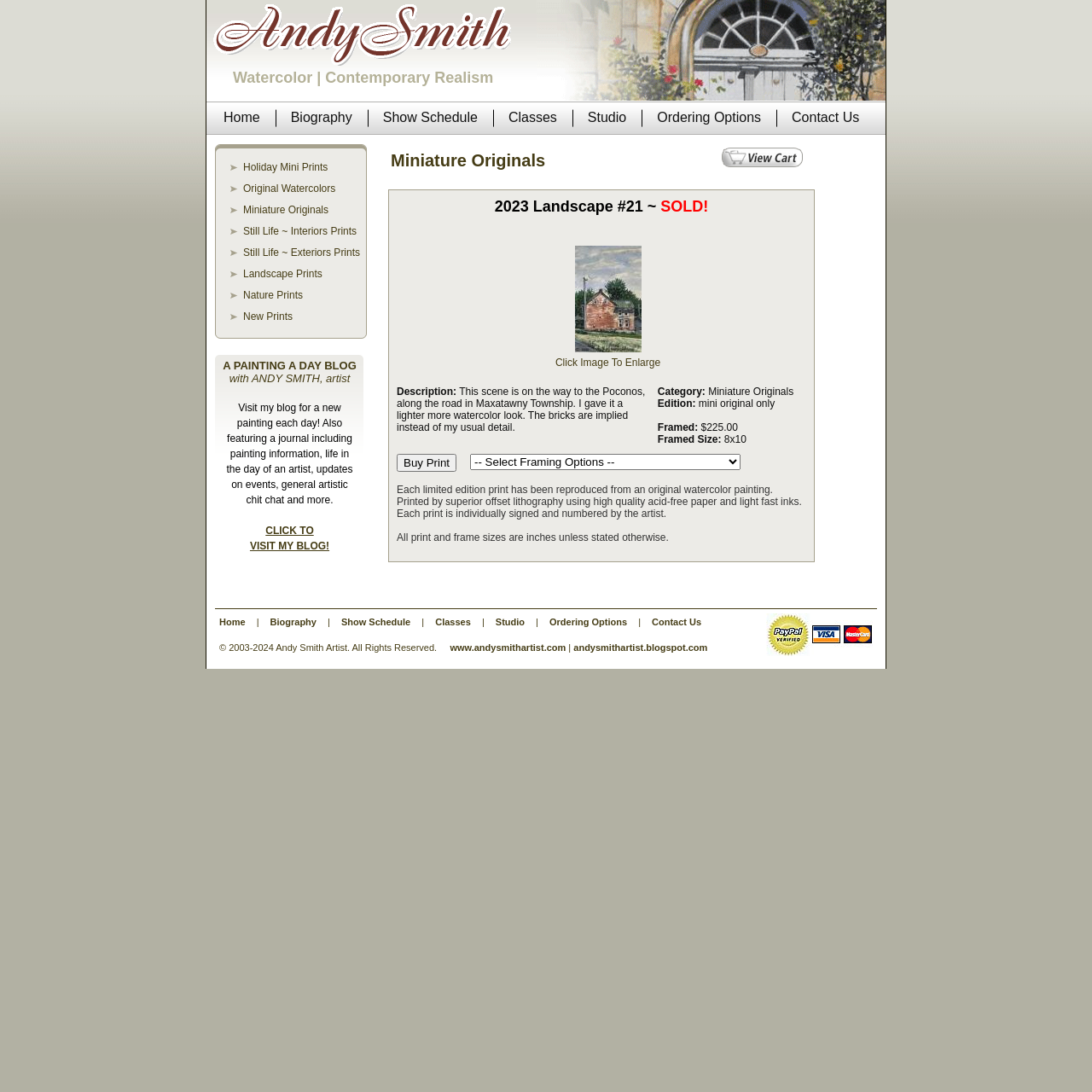Using the image as a reference, answer the following question in as much detail as possible:
What type of art does the artist create?

The type of art is mentioned in the text 'Watercolor | Contemporary Realism' which appears in the top navigation bar and also in the image description.